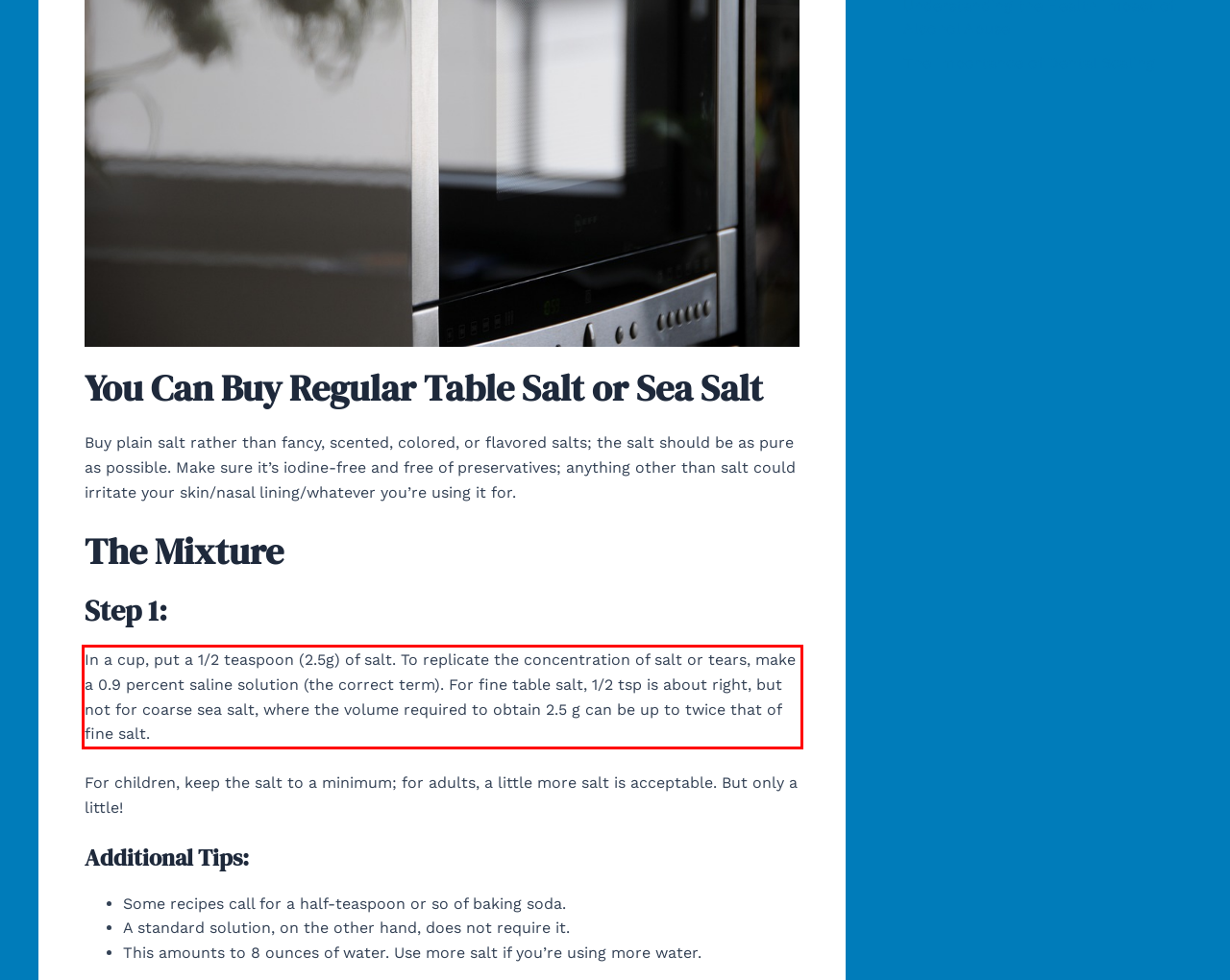Using the provided screenshot of a webpage, recognize and generate the text found within the red rectangle bounding box.

In a cup, put a 1/2 teaspoon (2.5g) of salt. To replicate the concentration of salt or tears, make a 0.9 percent saline solution (the correct term). For fine table salt, 1/2 tsp is about right, but not for coarse sea salt, where the volume required to obtain 2.5 g can be up to twice that of fine salt.